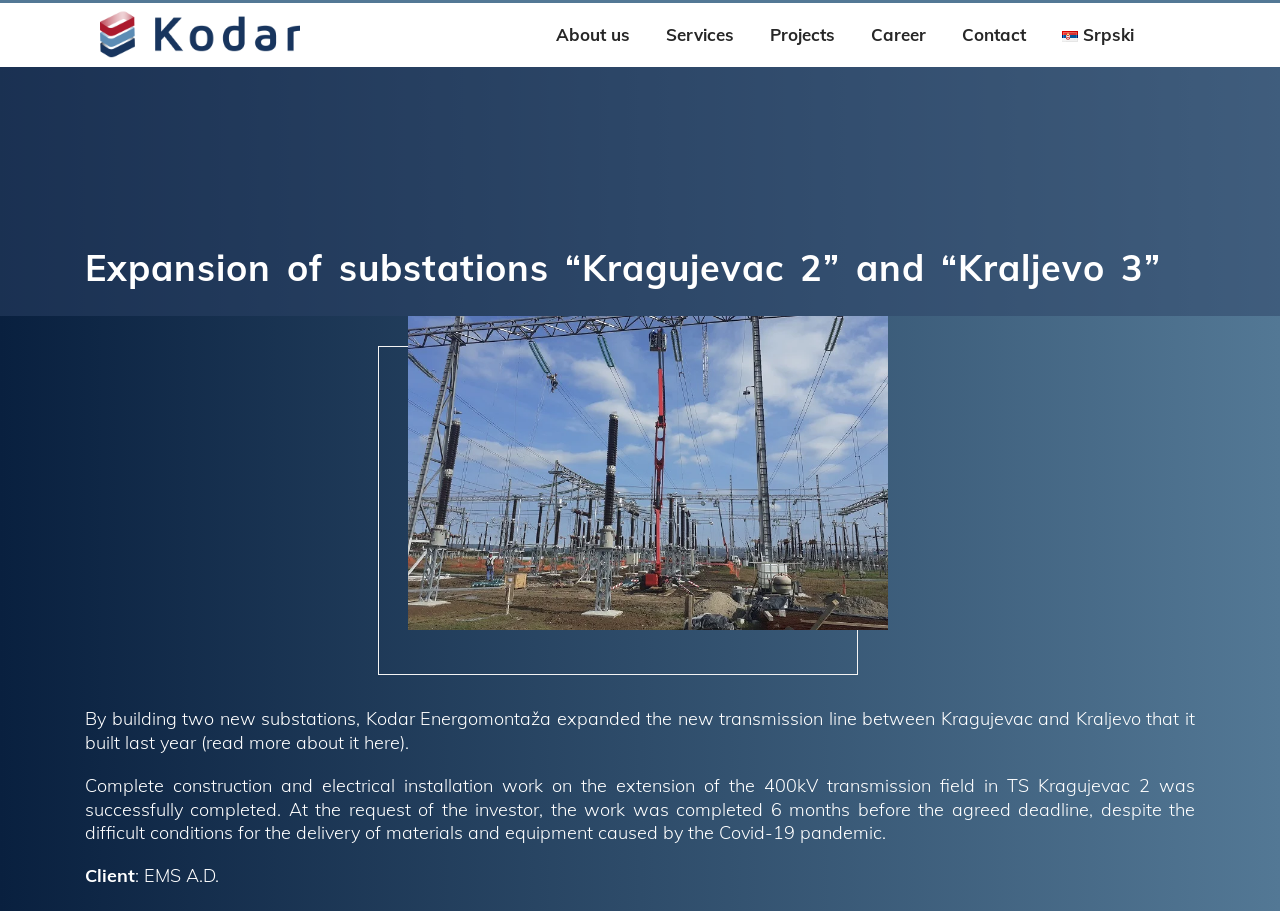Pinpoint the bounding box coordinates of the element you need to click to execute the following instruction: "Read more about the transmission line". The bounding box should be represented by four float numbers between 0 and 1, in the format [left, top, right, bottom].

[0.284, 0.802, 0.312, 0.828]